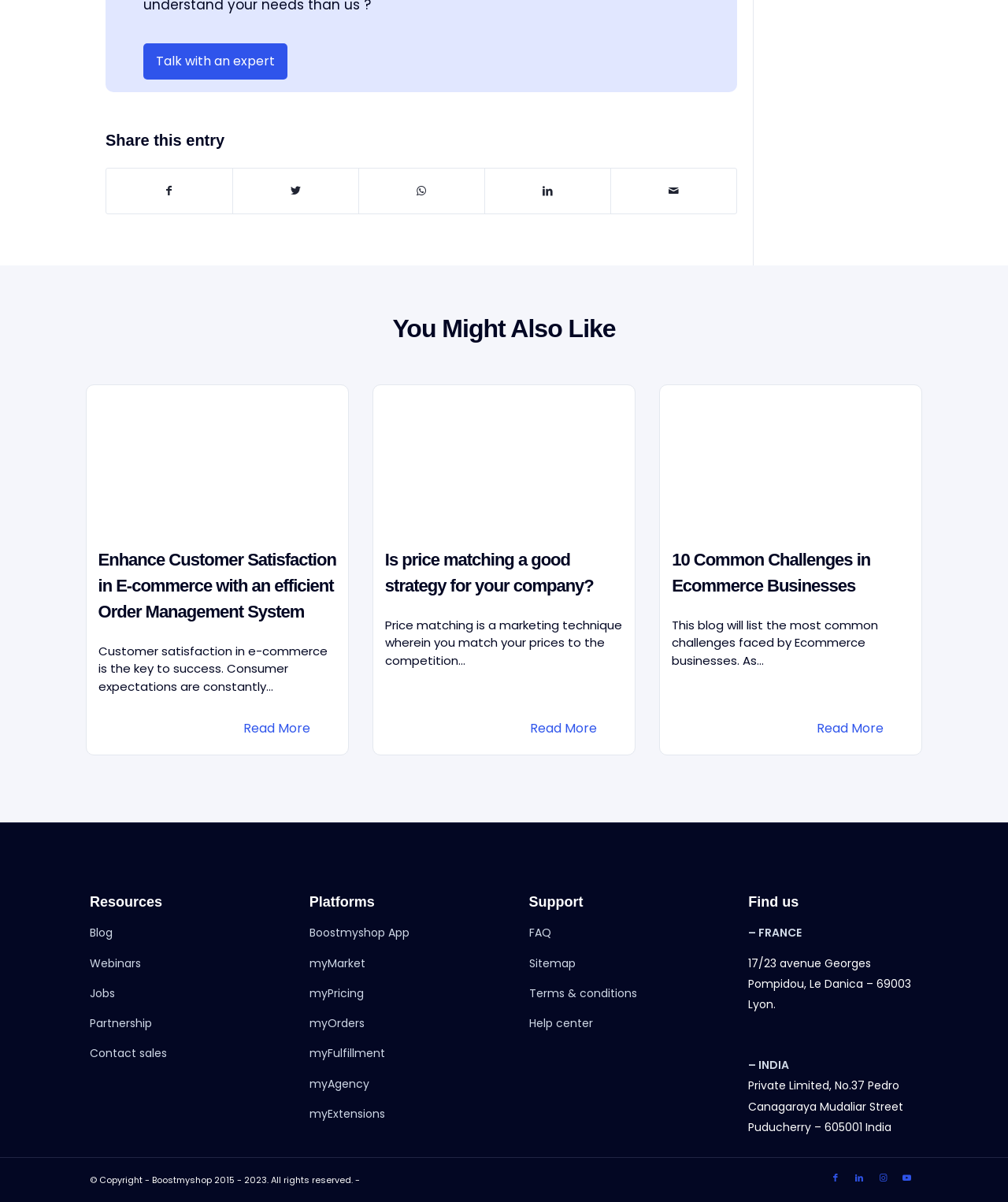Given the element description Read More, specify the bounding box coordinates of the corresponding UI element in the format (top-left x, top-left y, bottom-right x, bottom-right y). All values must be between 0 and 1.

[0.787, 0.598, 0.914, 0.615]